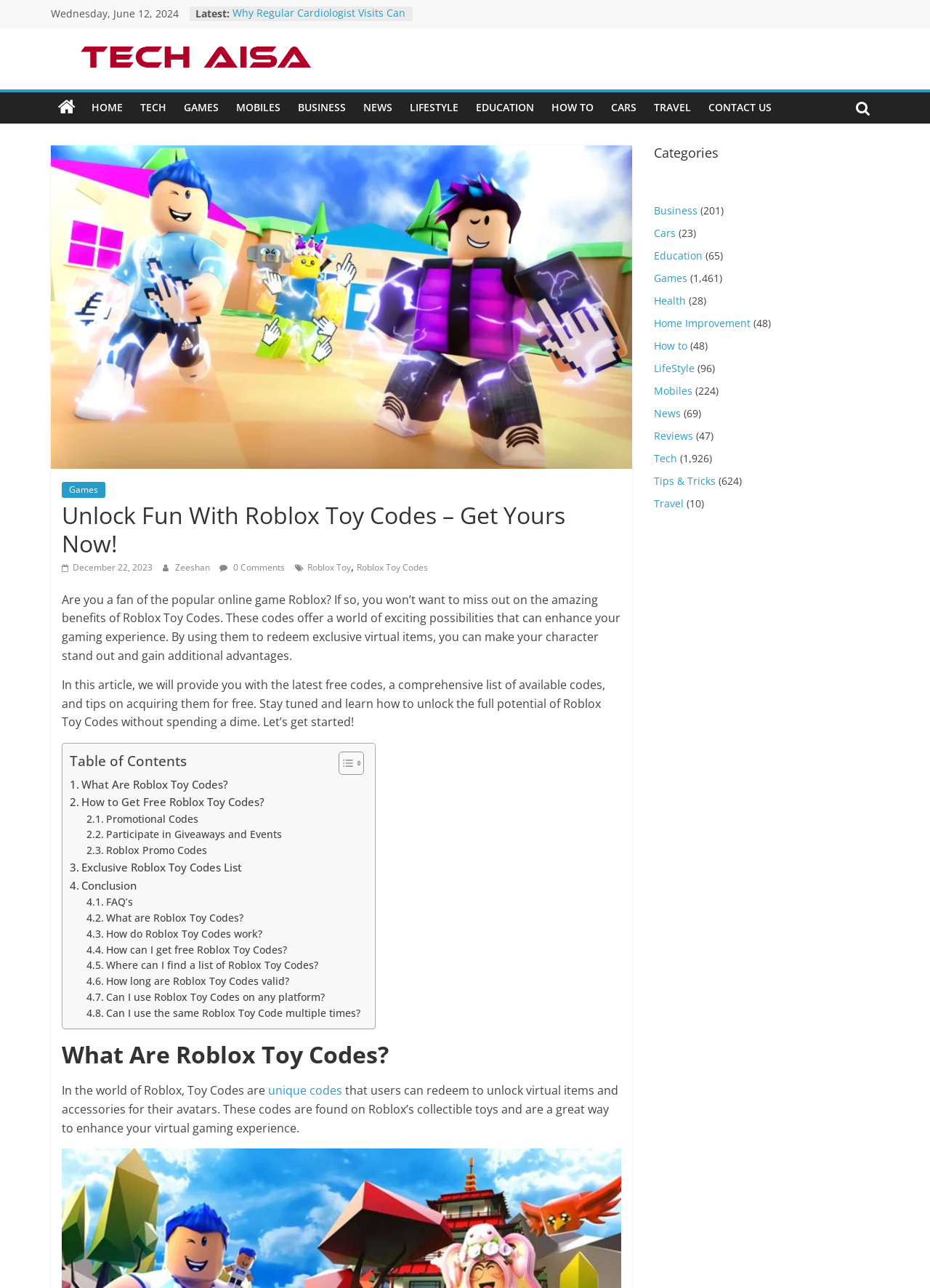Construct a comprehensive description capturing every detail on the webpage.

This webpage is about Roblox Toy Codes, a popular online game. At the top, there is a date "Wednesday, June 12, 2024" and a "Latest" section with several links to news articles. Below that, there is a navigation menu with links to different categories such as "HOME", "TECH", "GAMES", "MOBILES", "BUSINESS", "NEWS", "LIFESTYLE", "EDUCATION", "HOW TO", "CARS", and "TRAVEL".

On the left side, there is a logo "Tech Aisa" with a link to the website's homepage. Below the logo, there is a tagline "Bringing you the latest technology trends and reviews". There is also a search icon and a navigation menu with the same categories as above.

The main content of the webpage is about Roblox Toy Codes. There is a heading "Unlock Fun With Roblox Toy Codes – Get Yours Now!" followed by a brief introduction to Roblox Toy Codes and their benefits. The article promises to provide the latest free codes, a comprehensive list of available codes, and tips on acquiring them for free.

Below the introduction, there is a table of contents with links to different sections of the article, including "What Are Roblox Toy Codes?", "How to Get Free Roblox Toy Codes?", "Promotional Codes", and more.

The article then dives into the details of Roblox Toy Codes, explaining what they are, how they work, and how to get them for free. There are also links to other related articles and a FAQ section at the bottom.

On the right side, there is a complementary section with a heading "Categories" and links to different categories such as "Business", "Cars", "Education", "Games", and more, along with the number of articles in each category.